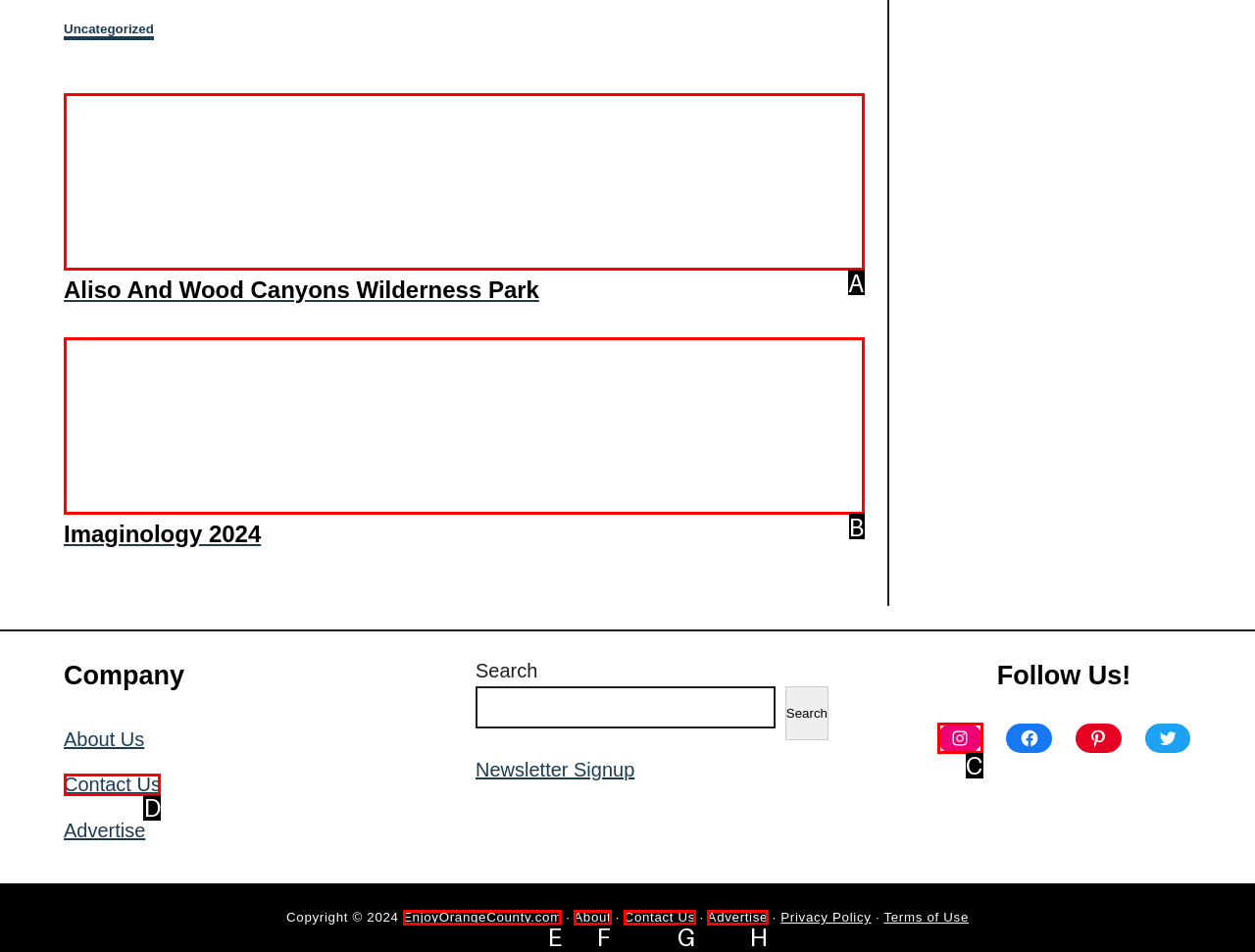Show which HTML element I need to click to perform this task: Follow on Instagram Answer with the letter of the correct choice.

C